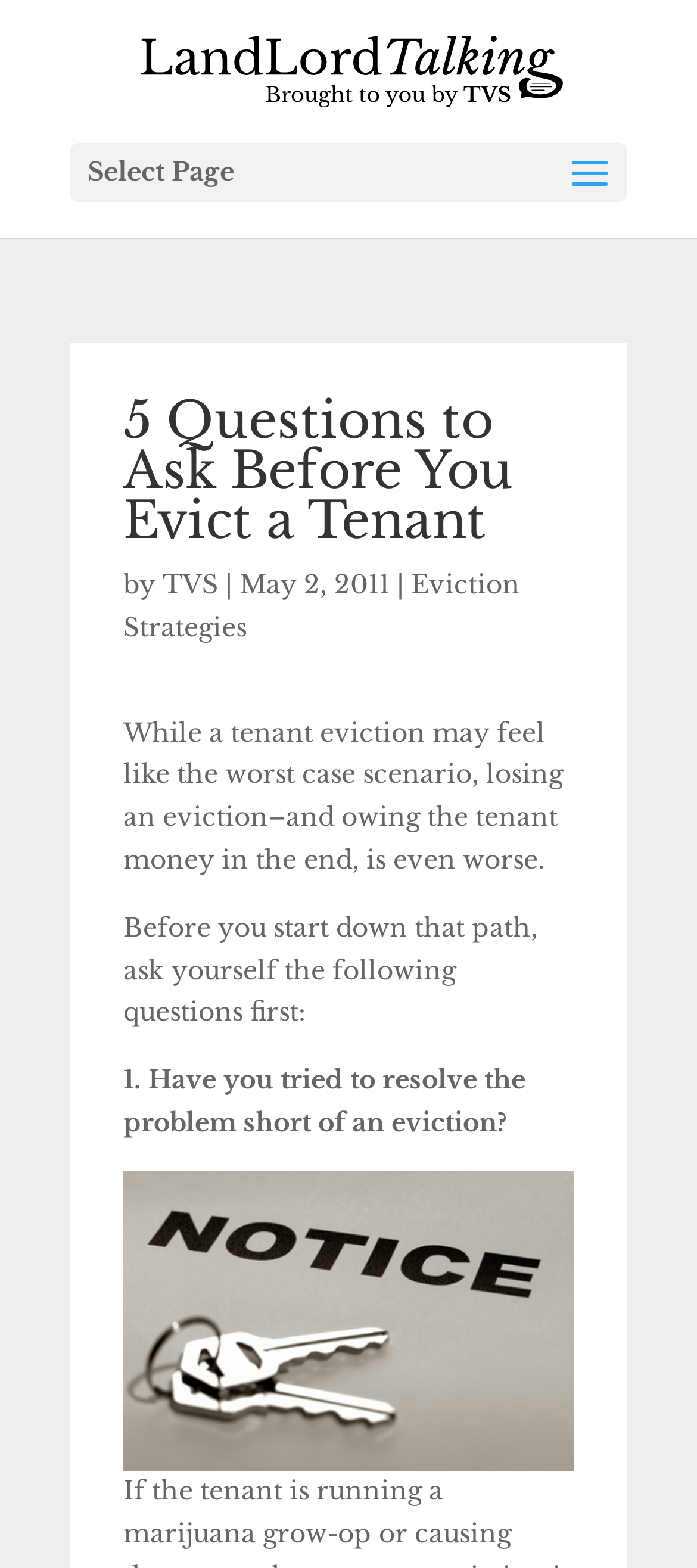Present a detailed account of what is displayed on the webpage.

The webpage is about eviction strategies for landlords, specifically discussing the importance of considering certain questions before evicting a tenant. At the top left of the page, there is a link to "Landlord Talking" accompanied by an image with the same name. Below this, there is a static text "Select Page" positioned at the top center of the page.

The main content of the page is headed by a title "5 Questions to Ask Before You Evict a Tenant" located at the top center of the page. Below the title, there is a byline indicating the author "TVS" and the date "May 2, 2011". To the right of the byline, there is a link to "Eviction Strategies".

The main article starts with a paragraph of text that explains the risks of losing an eviction case and owing the tenant money. This is followed by a sentence that introduces the importance of asking certain questions before evicting a tenant. The first question is "Have you tried to resolve the problem short of an eviction?" which is accompanied by an image at the bottom right of the page.